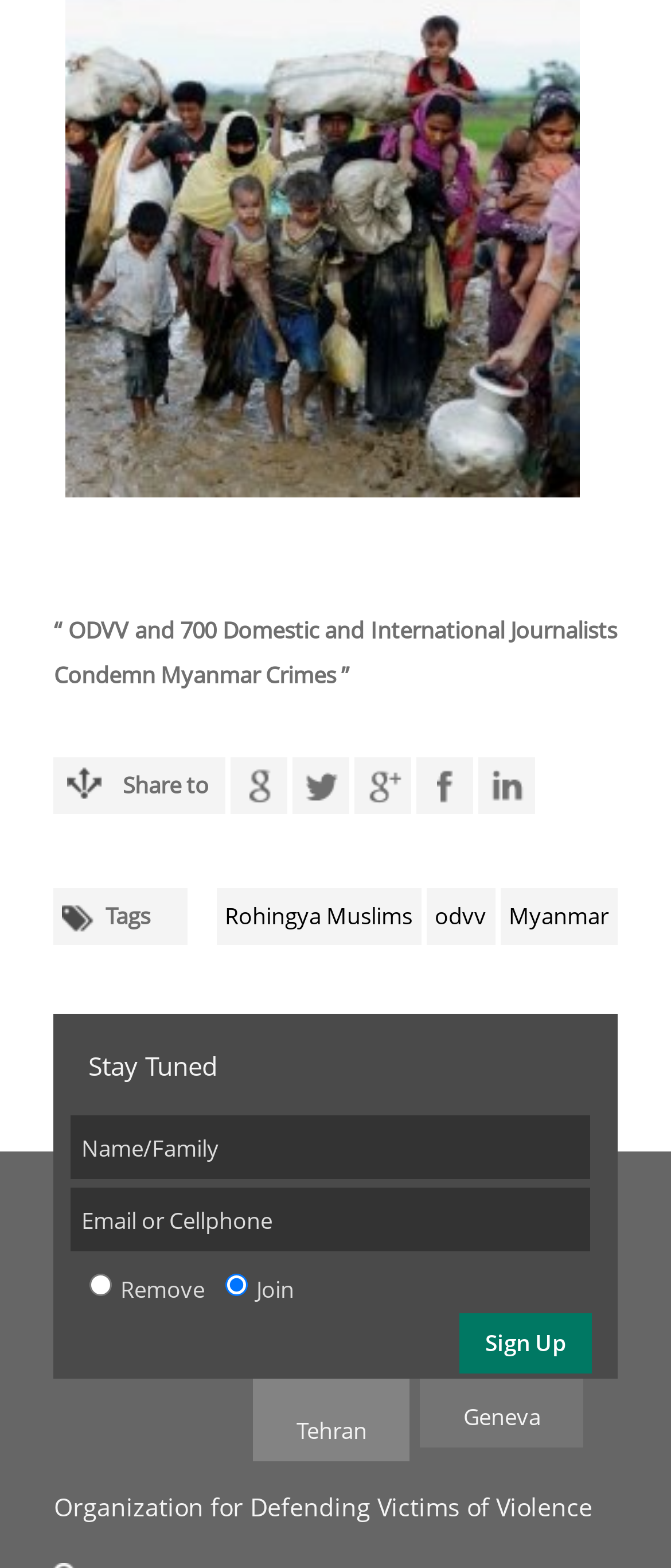Determine the coordinates of the bounding box for the clickable area needed to execute this instruction: "Click the Sign Up button".

[0.684, 0.838, 0.882, 0.876]